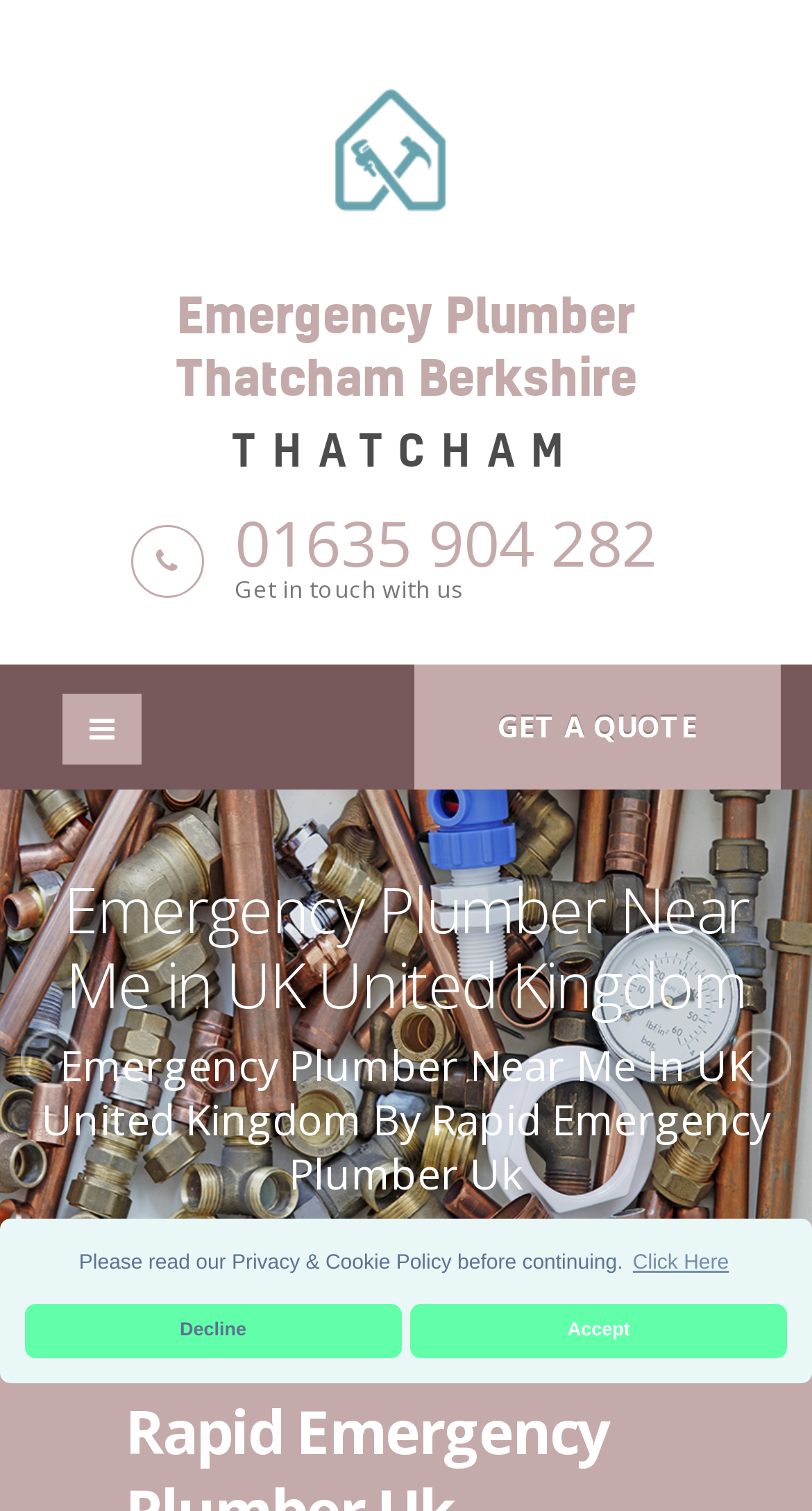How many pages of content are available on this website?
Using the image, provide a concise answer in one word or a short phrase.

At least 4